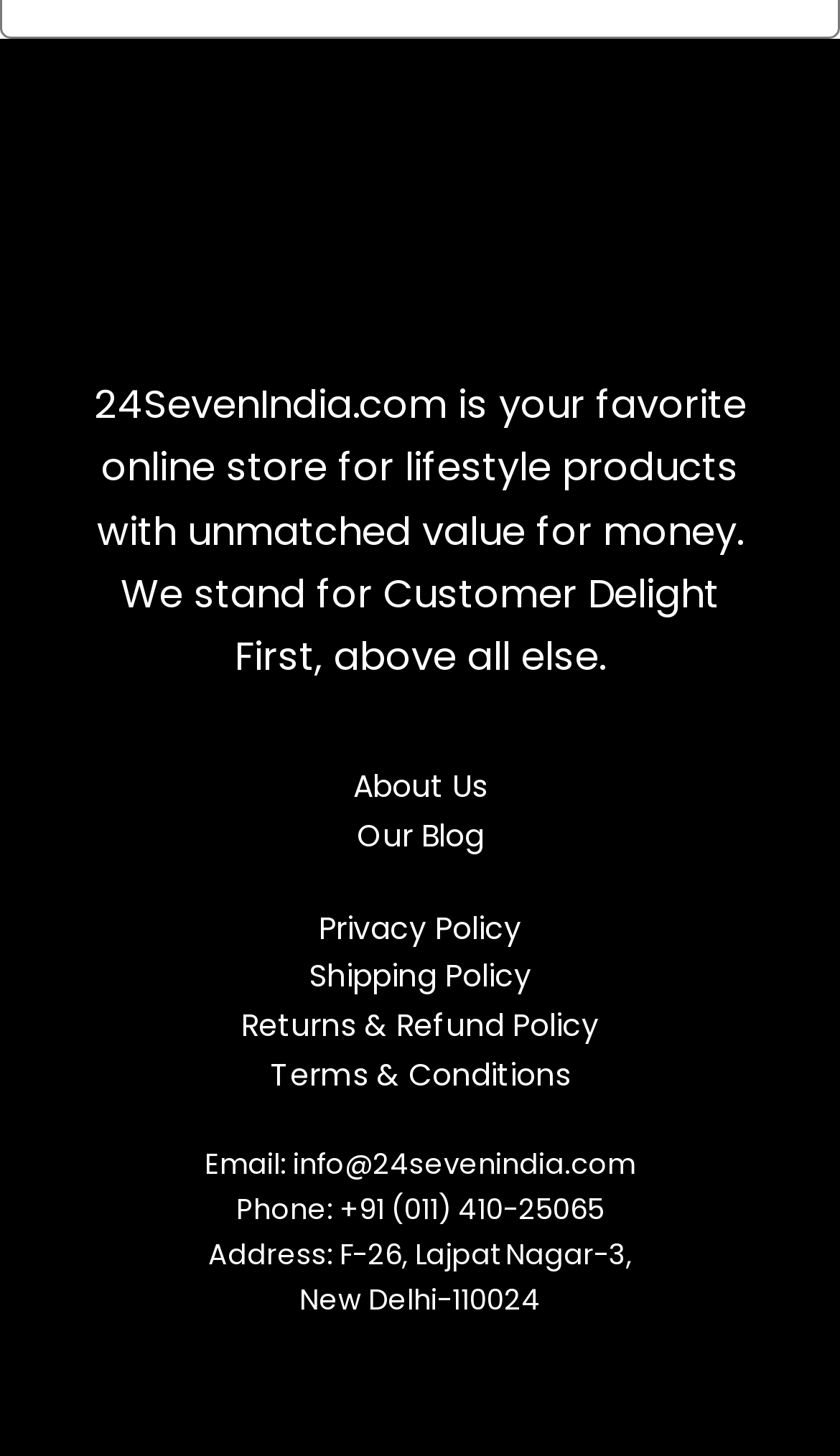Pinpoint the bounding box coordinates of the element that must be clicked to accomplish the following instruction: "Click the 'MAKING MONEY' link". The coordinates should be in the format of four float numbers between 0 and 1, i.e., [left, top, right, bottom].

None